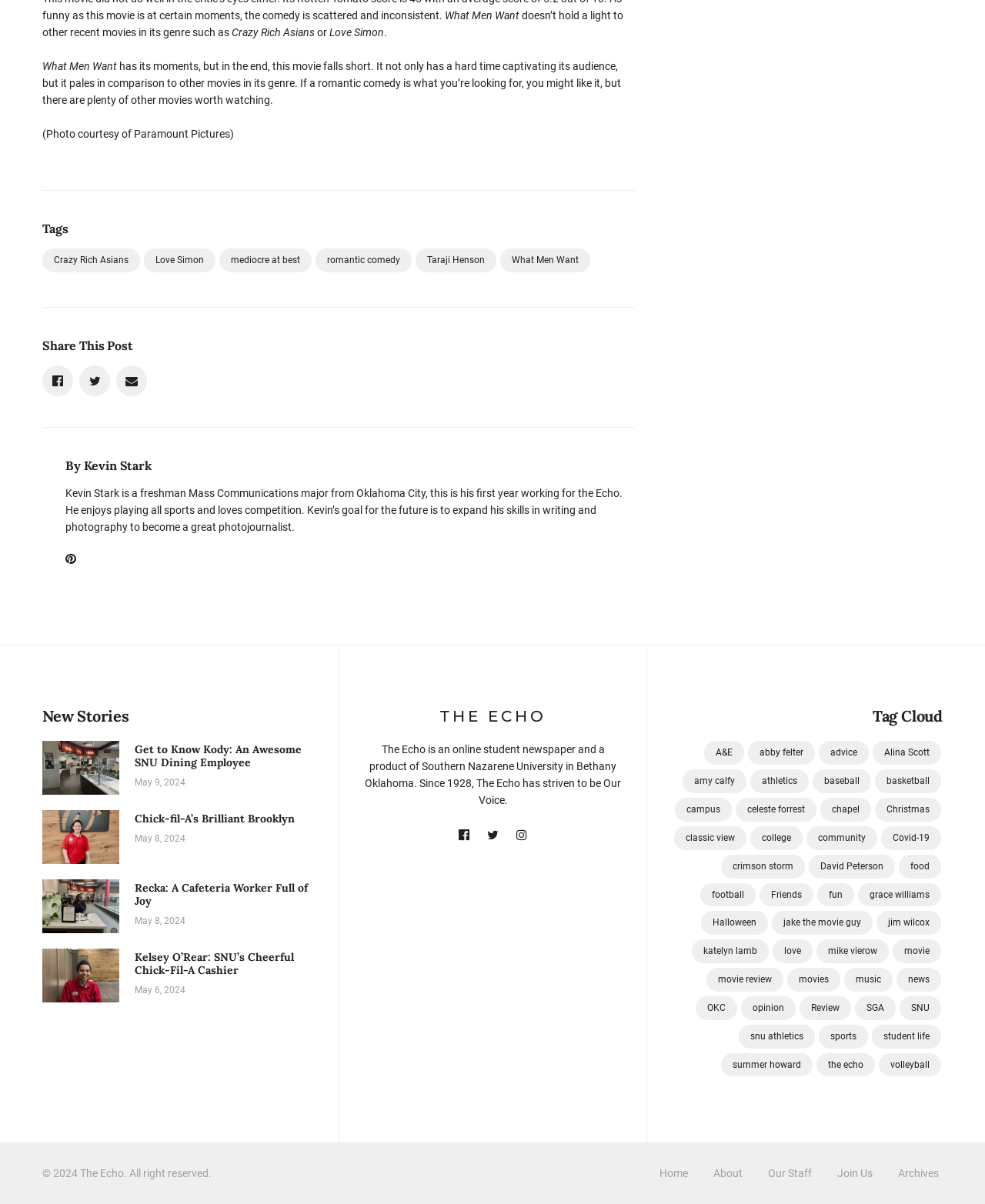Analyze the image and answer the question with as much detail as possible: 
How many tags are listed in the tag cloud?

The tag cloud is located at the bottom right of the webpage, and it lists 25 tags. These tags are indicated by the link elements with IDs 198-225.